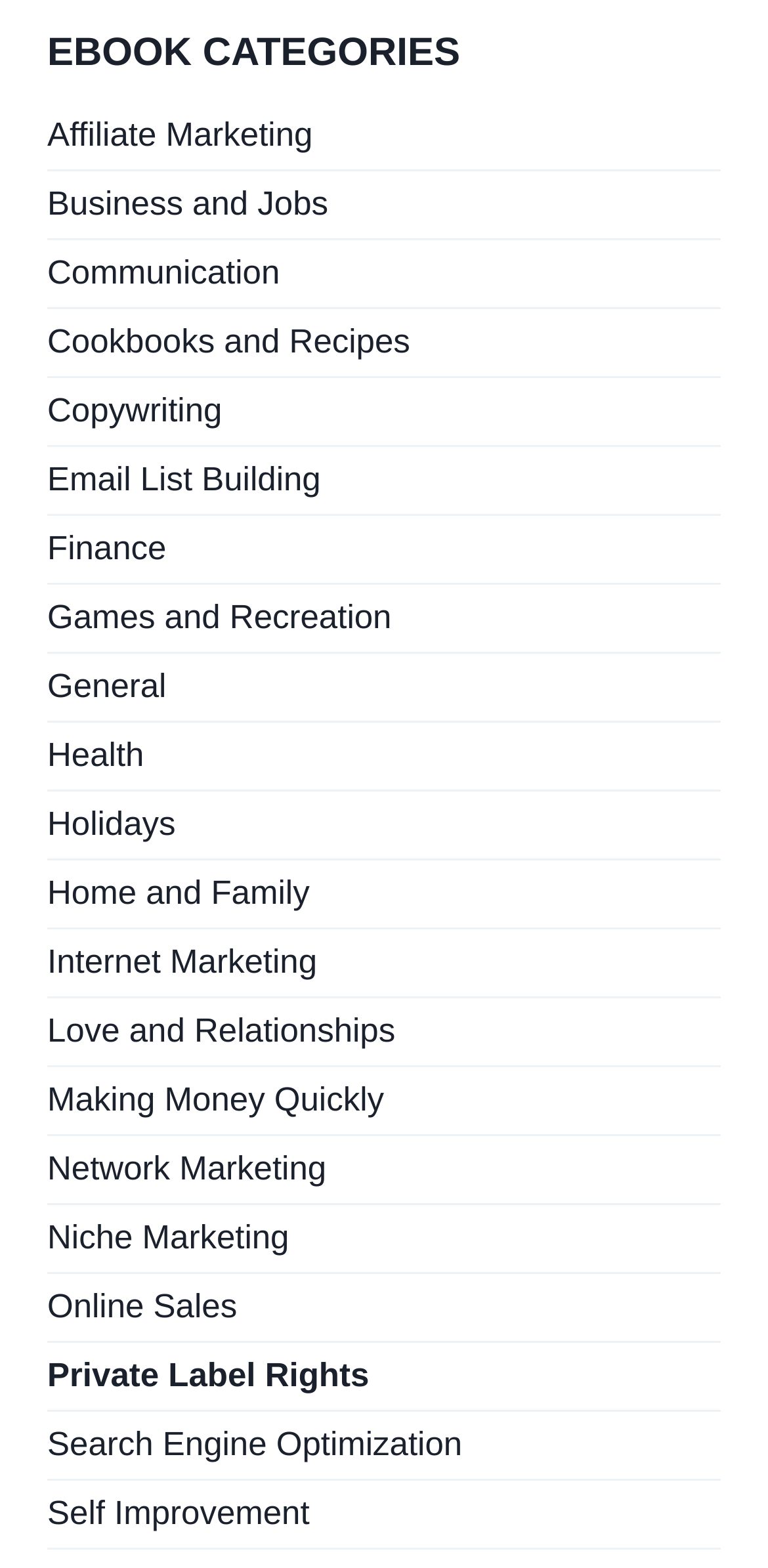Ascertain the bounding box coordinates for the UI element detailed here: "Holidays". The coordinates should be provided as [left, top, right, bottom] with each value being a float between 0 and 1.

[0.062, 0.505, 0.938, 0.549]